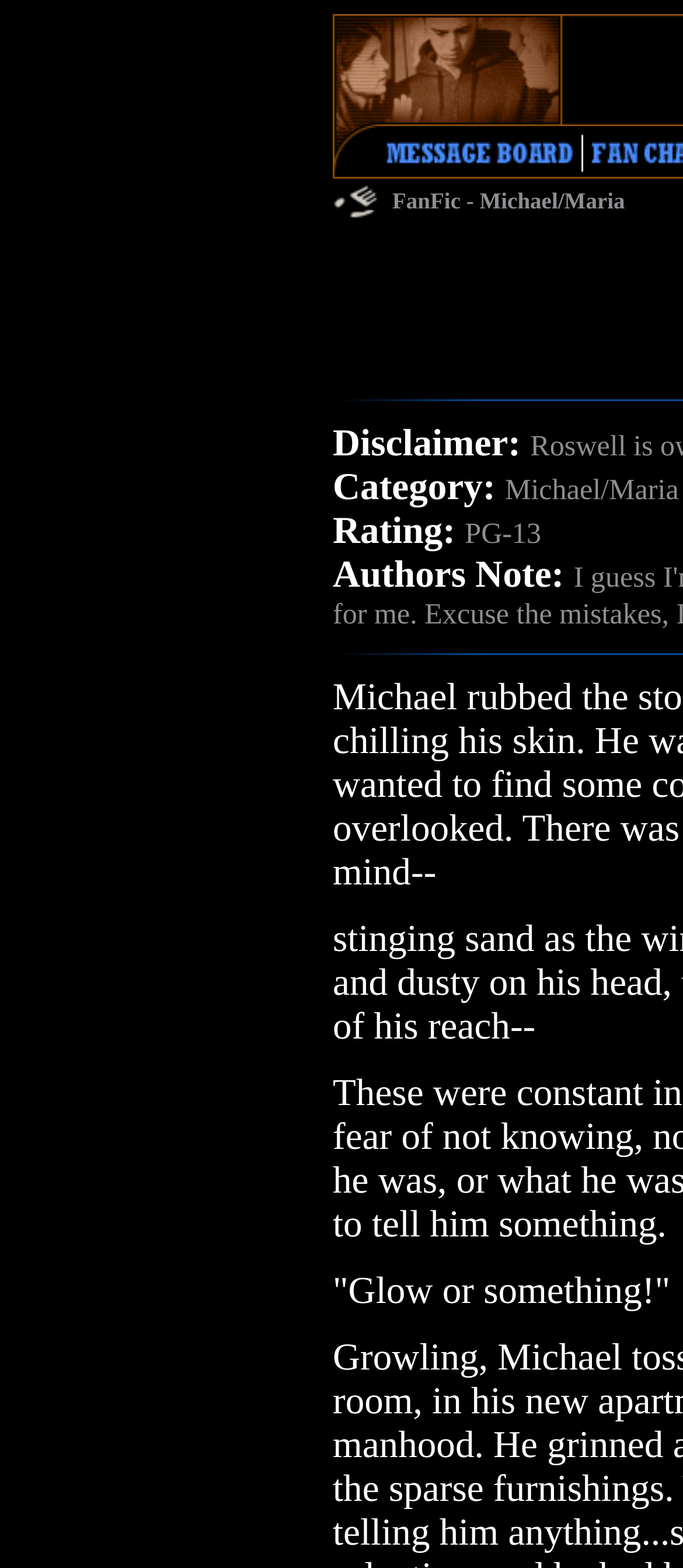Describe the entire webpage, focusing on both content and design.

The webpage is about a fan fiction story called "Roswell: Crashdown". At the top, there is a row of two links, each accompanied by an image. The links are positioned side by side, with the second link slightly to the right of the first one. 

Below the links, there is a table with one row and two columns. The left column contains an image, while the right column has a text that reads "FanFic - Michael/Maria". 

Further down, there is a section with a heading that says "Authors Note:". This section likely contains some information or a message from the author of the fan fiction story.